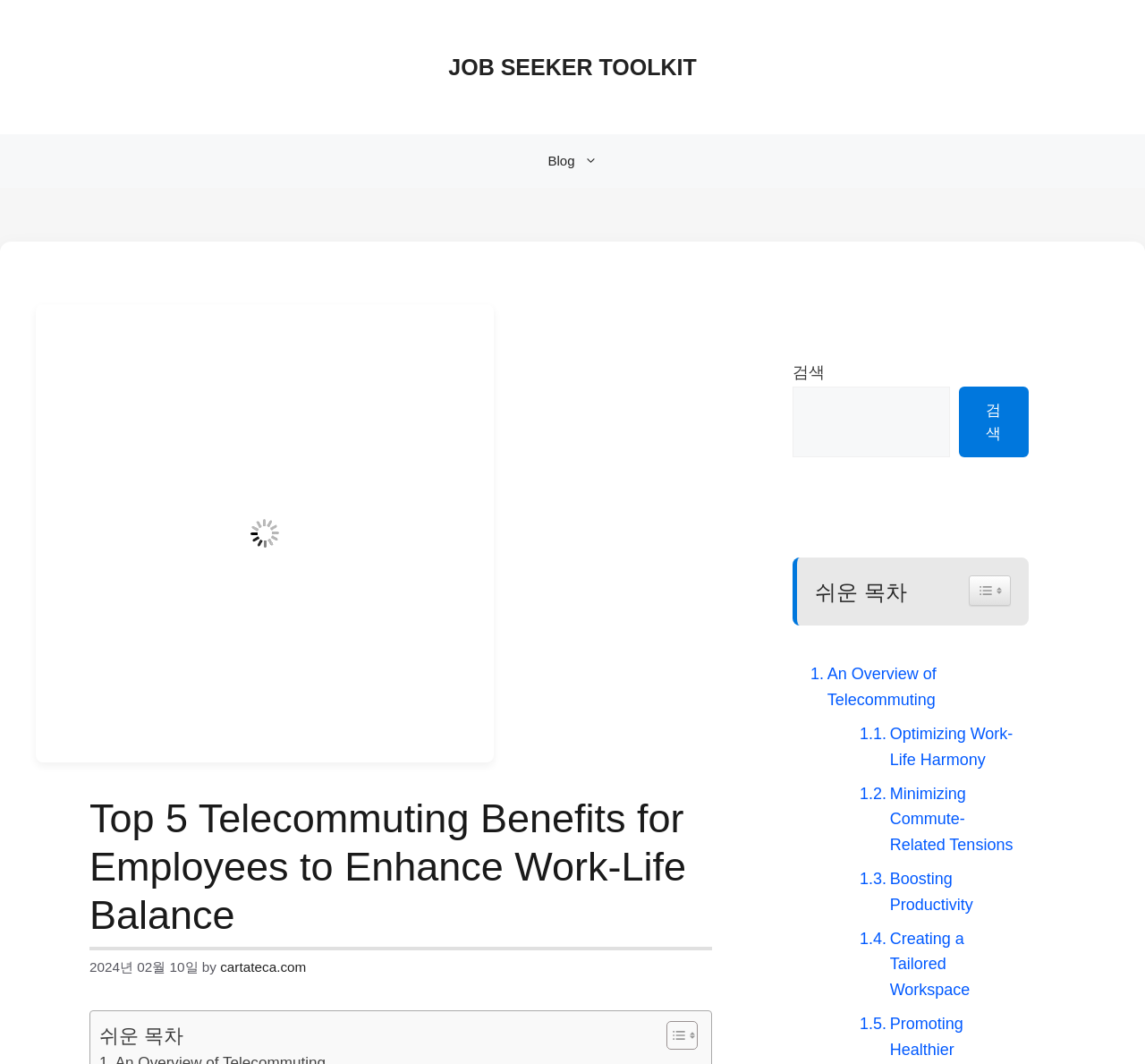Please identify the bounding box coordinates of the area I need to click to accomplish the following instruction: "Check the post date".

[0.078, 0.901, 0.173, 0.916]